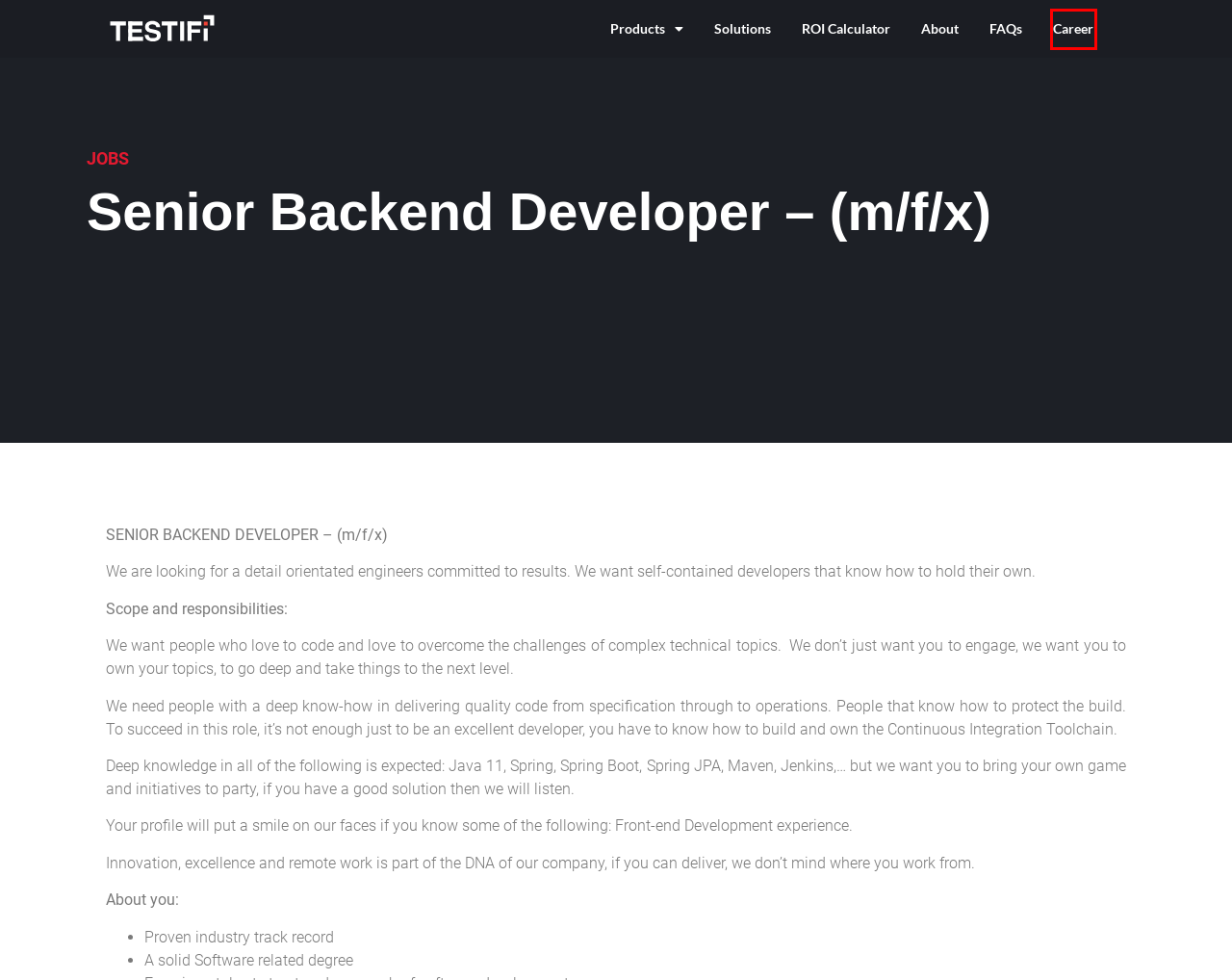Assess the screenshot of a webpage with a red bounding box and determine which webpage description most accurately matches the new page after clicking the element within the red box. Here are the options:
A. Explore Career Opportunities At TESTIFI
B. TESTIFI's Show Room - Testifi
C. Privacy Policy - Testifi
D. ROI Calculator - Calculate Your Savings With TESTIFI
E. Frequently Asked Questions - TESTIFI
F. BambooHR
G. About TESTIFI - Company Information & Culture
H. Legal Notice - Testifi

A